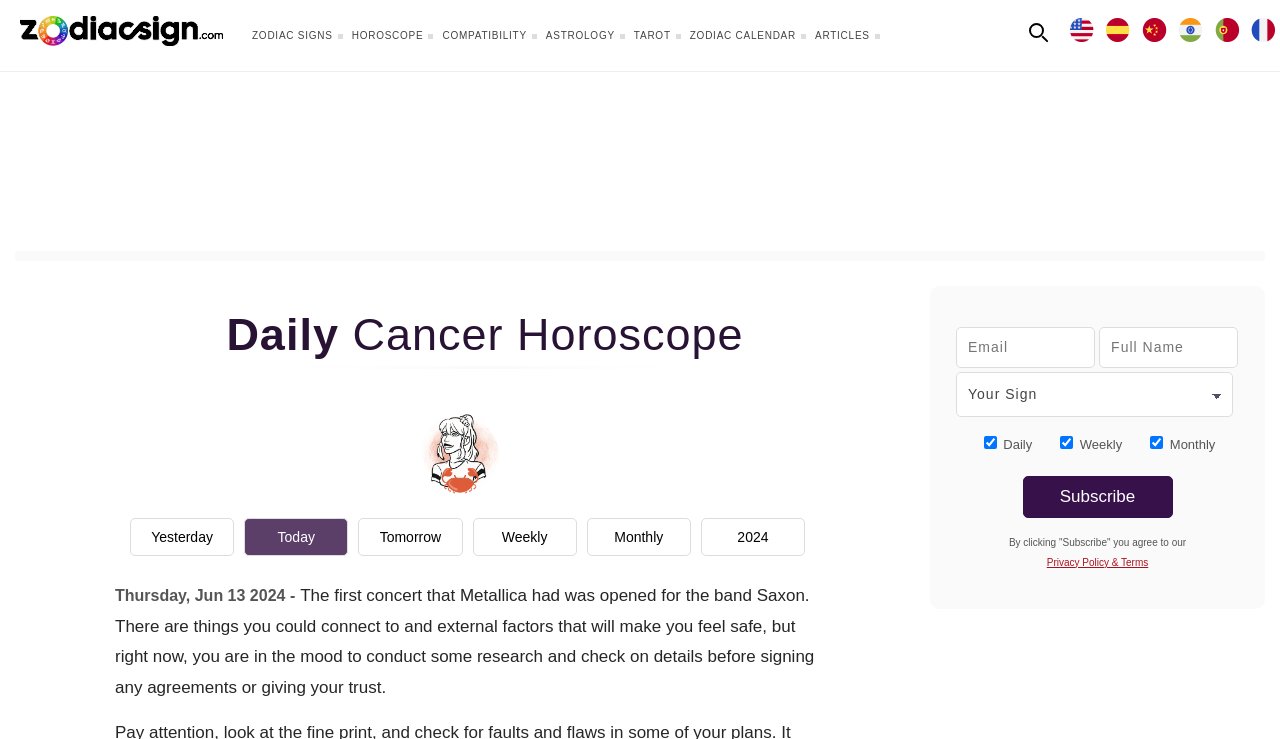Describe all the key features and sections of the webpage thoroughly.

The webpage is dedicated to providing daily horoscopes for Cancer zodiac sign. At the top left, there is a logo of ZodiacSign.com, an astrology website, accompanied by a link to the website. On the top right, there are two search box buttons. 

Below the logo, there is a navigation menu with links to various sections of the website, including zodiac signs, horoscopes, compatibility, astrology, tarot, zodiac calendar, and articles. 

To the right of the navigation menu, there are links to switch the language of the website to English, Spanish, Chinese, Hindi, Portuguese, and French.

The main content of the webpage is divided into two sections. The left section has a heading "Daily Cancer Horoscope" and an image related to Cancer horoscope. Below the image, there are links to view horoscopes for yesterday, today, tomorrow, weekly, monthly, and 2024.

The right section displays a daily horoscope message, which is a brief text about the Cancer zodiac sign. Below the message, there is a static text displaying the current date, Thursday, June 13, 2024.

Underneath the horoscope message, there is a subscription form where users can enter their email address, full name, and select their zodiac sign from a dropdown menu. The form also includes checkboxes to select the frequency of horoscope updates, which are daily, weekly, and monthly. A "Subscribe" button is located at the bottom of the form.

Finally, there is a note stating that by clicking the "Subscribe" button, users agree to the website's privacy policy and terms, with a link to the policy and terms page.